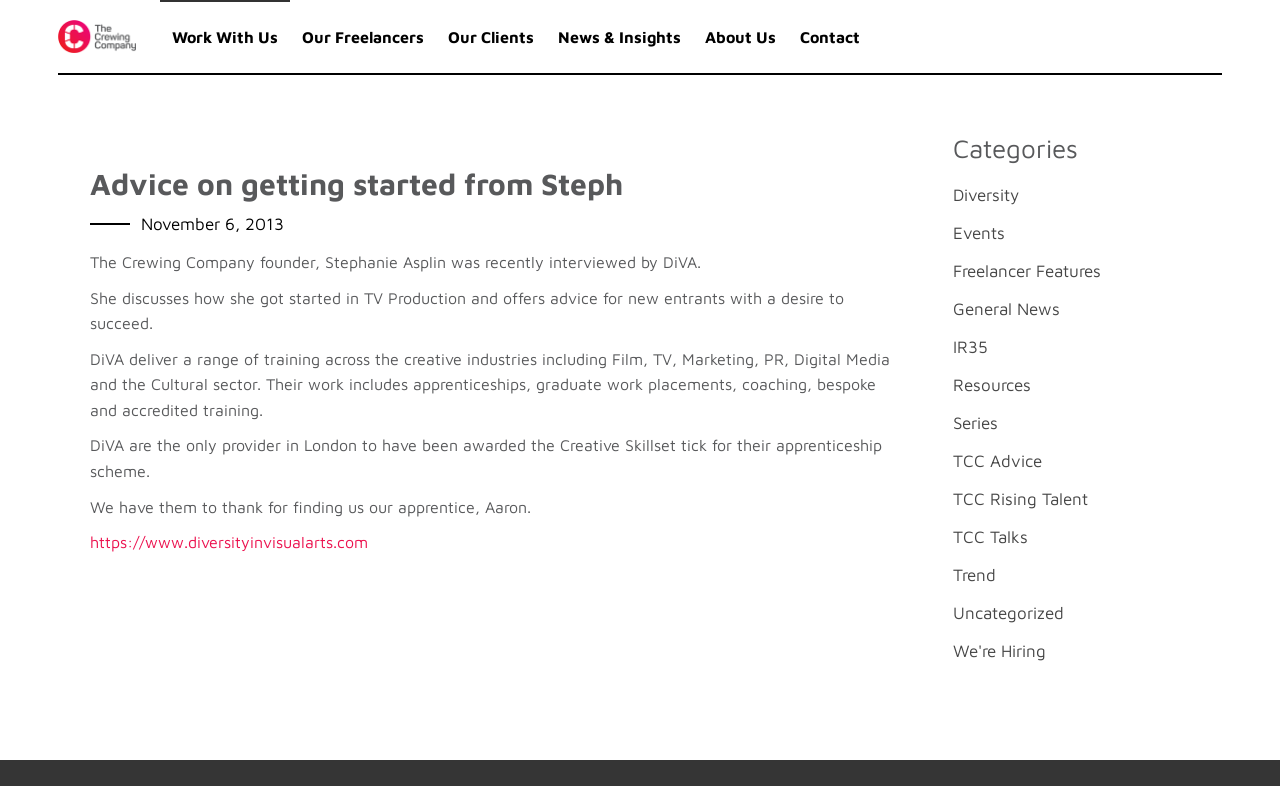Answer the question below in one word or phrase:
What is the name of the organization that delivers training across the creative industries?

DiVA